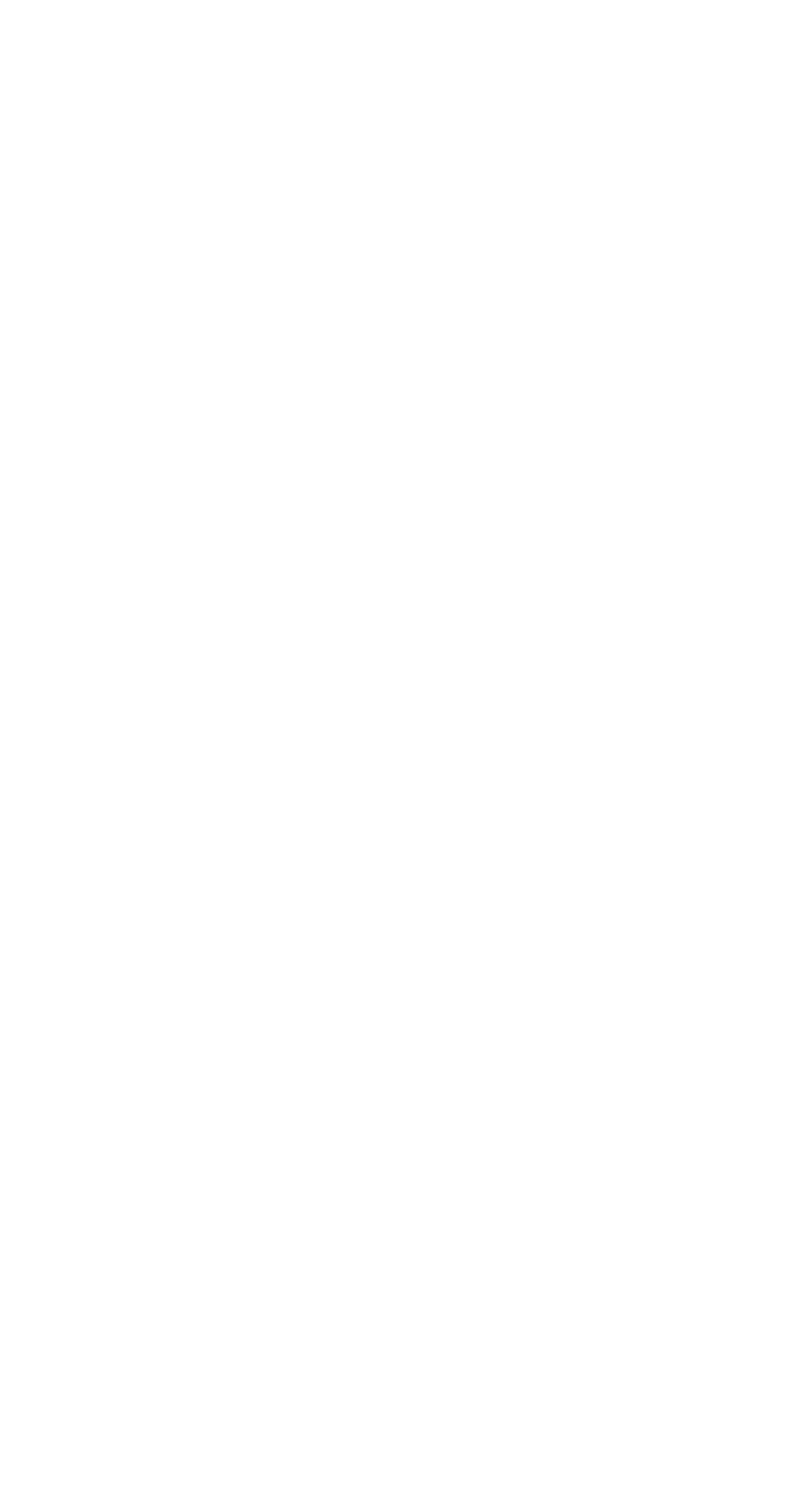By analyzing the image, answer the following question with a detailed response: How many links are related to budget?

There are four links related to budget: 'Annual Borrowing Plans', 'Budget', 'Budget At A Glance', and 'Budget Estimates'. These links are located near the top of the webpage and have bounding boxes of [0.038, 0.146, 0.428, 0.169], [0.038, 0.221, 0.156, 0.245], [0.038, 0.259, 0.362, 0.283], and [0.038, 0.297, 0.336, 0.32] respectively.